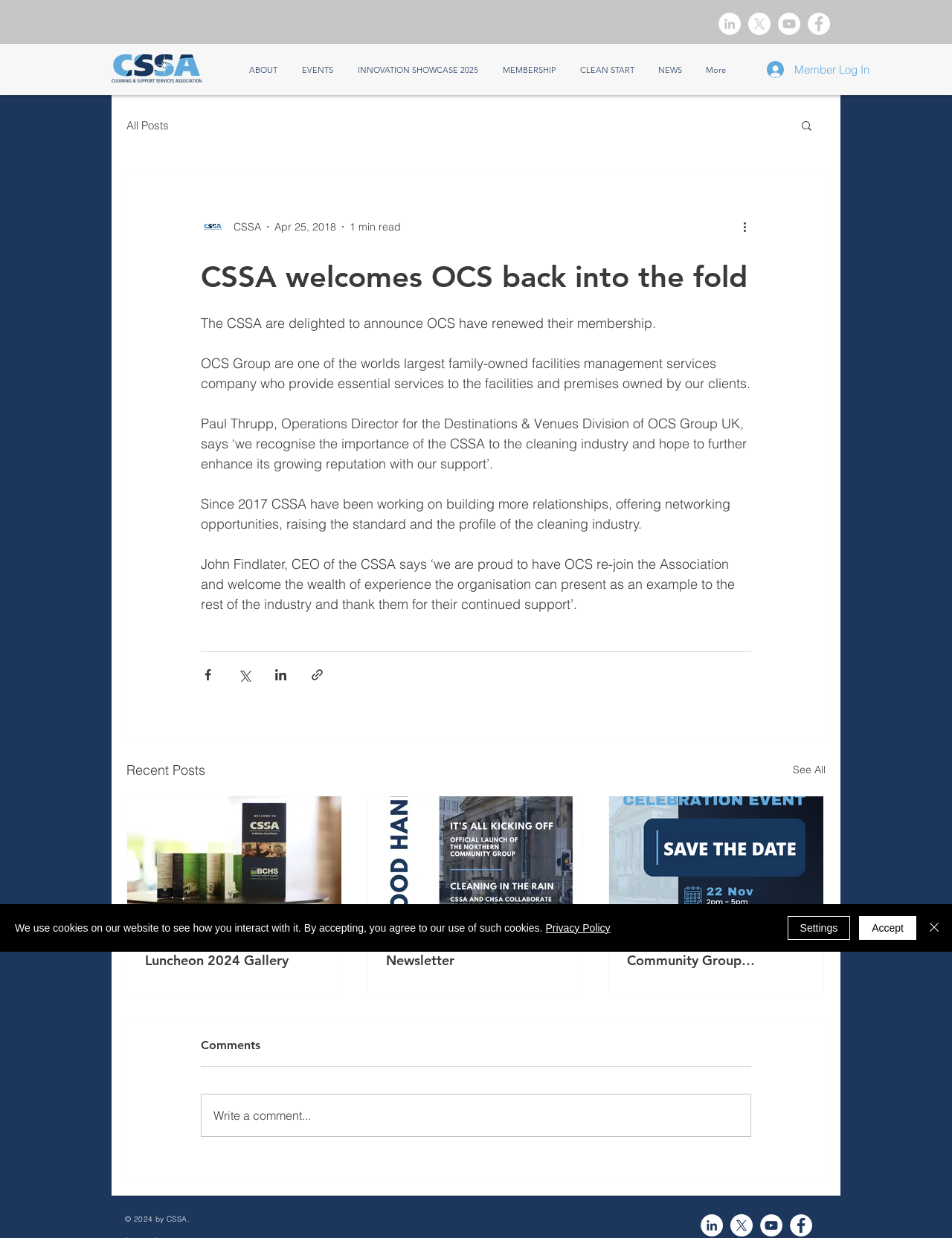How many social media links are present in the Social Bar? Based on the image, give a response in one word or a short phrase.

4